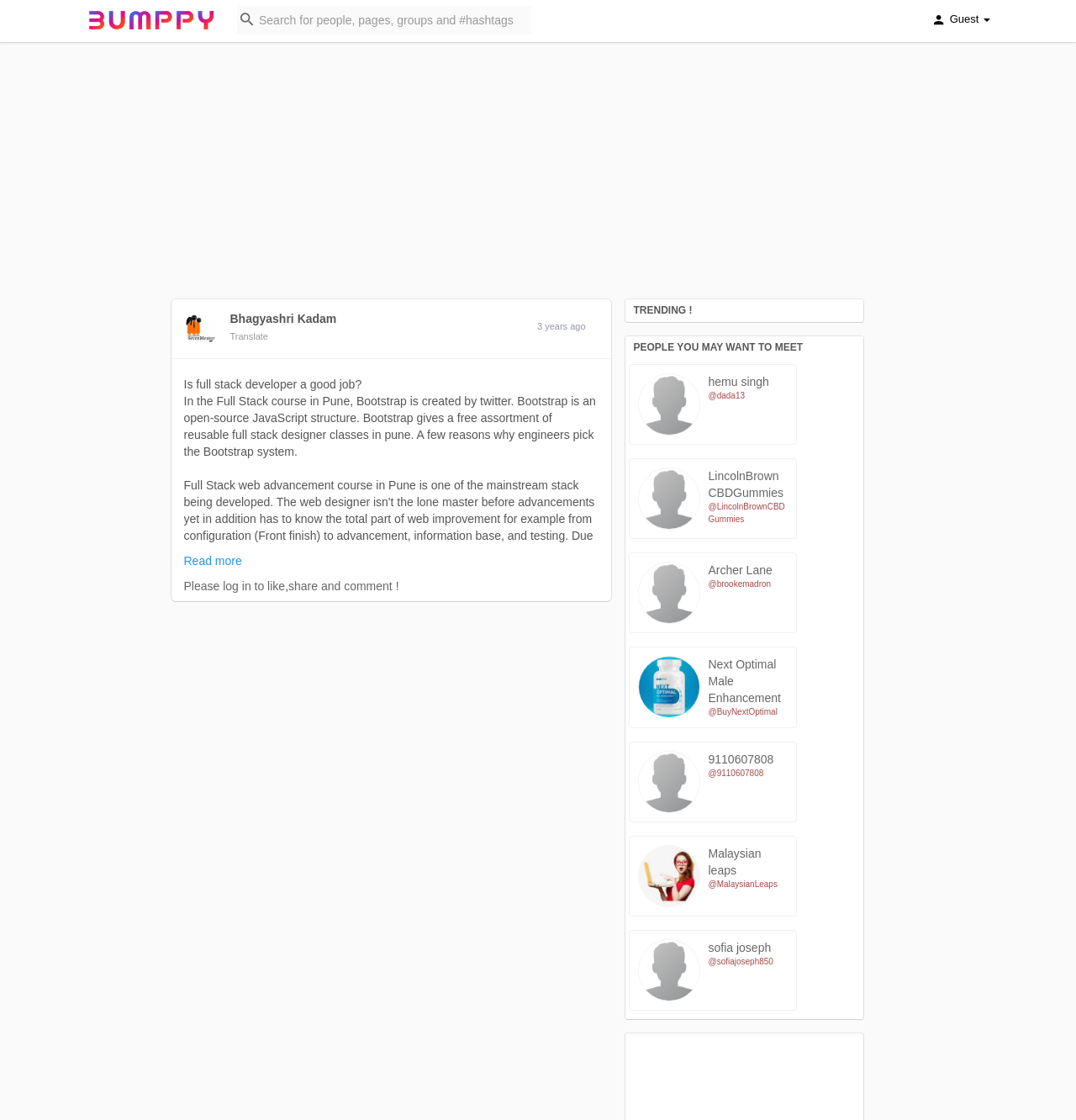Find and provide the bounding box coordinates for the UI element described here: "alt="Bhagyashri Kadam profile picture"". The coordinates should be given as four float numbers between 0 and 1: [left, top, right, bottom].

[0.171, 0.279, 0.214, 0.309]